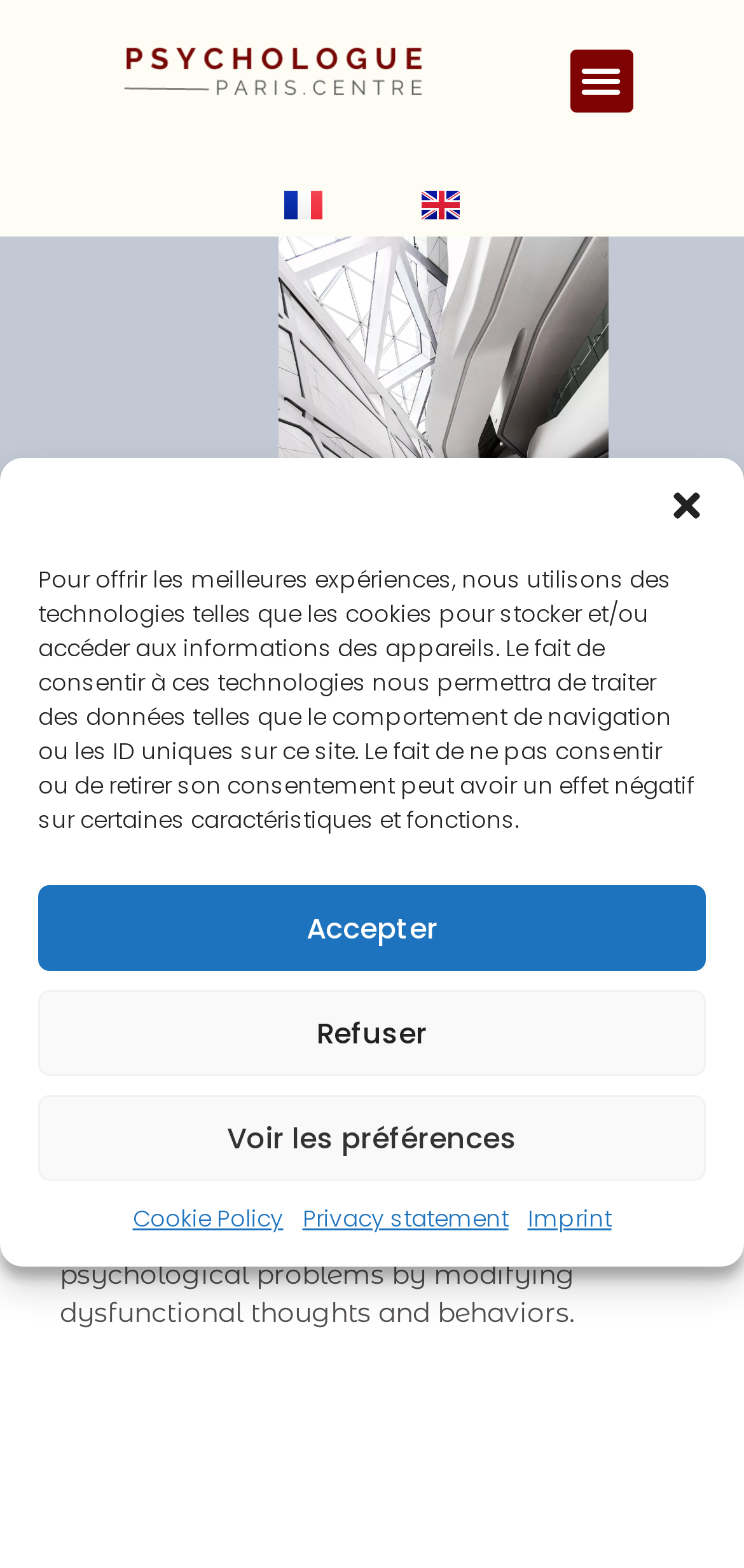What is the profession of Laura Tahli?
Observe the image and answer the question with a one-word or short phrase response.

Psychologist